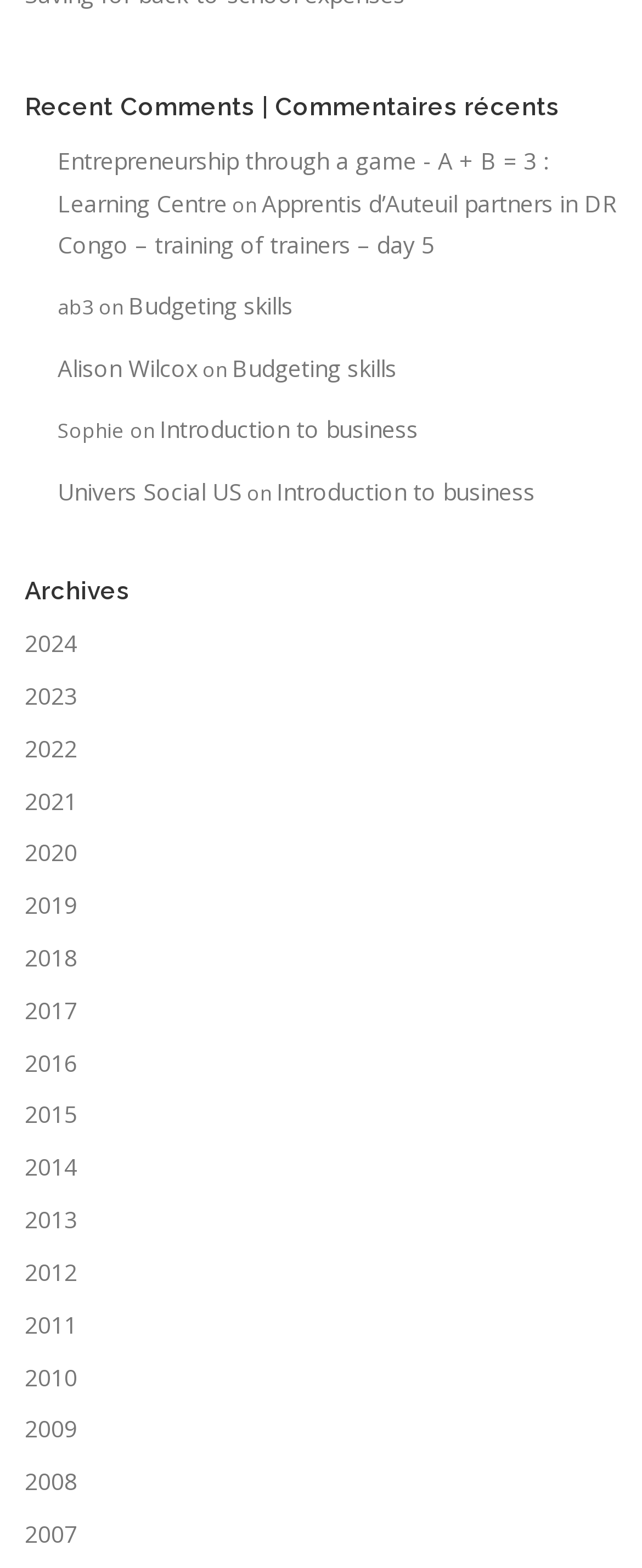What is the main topic of this webpage?
Give a thorough and detailed response to the question.

The main topic of this webpage appears to be comments or discussions, as indicated by the heading 'Recent Comments | Commentaires récents' and the multiple article sections containing links and text related to comments.